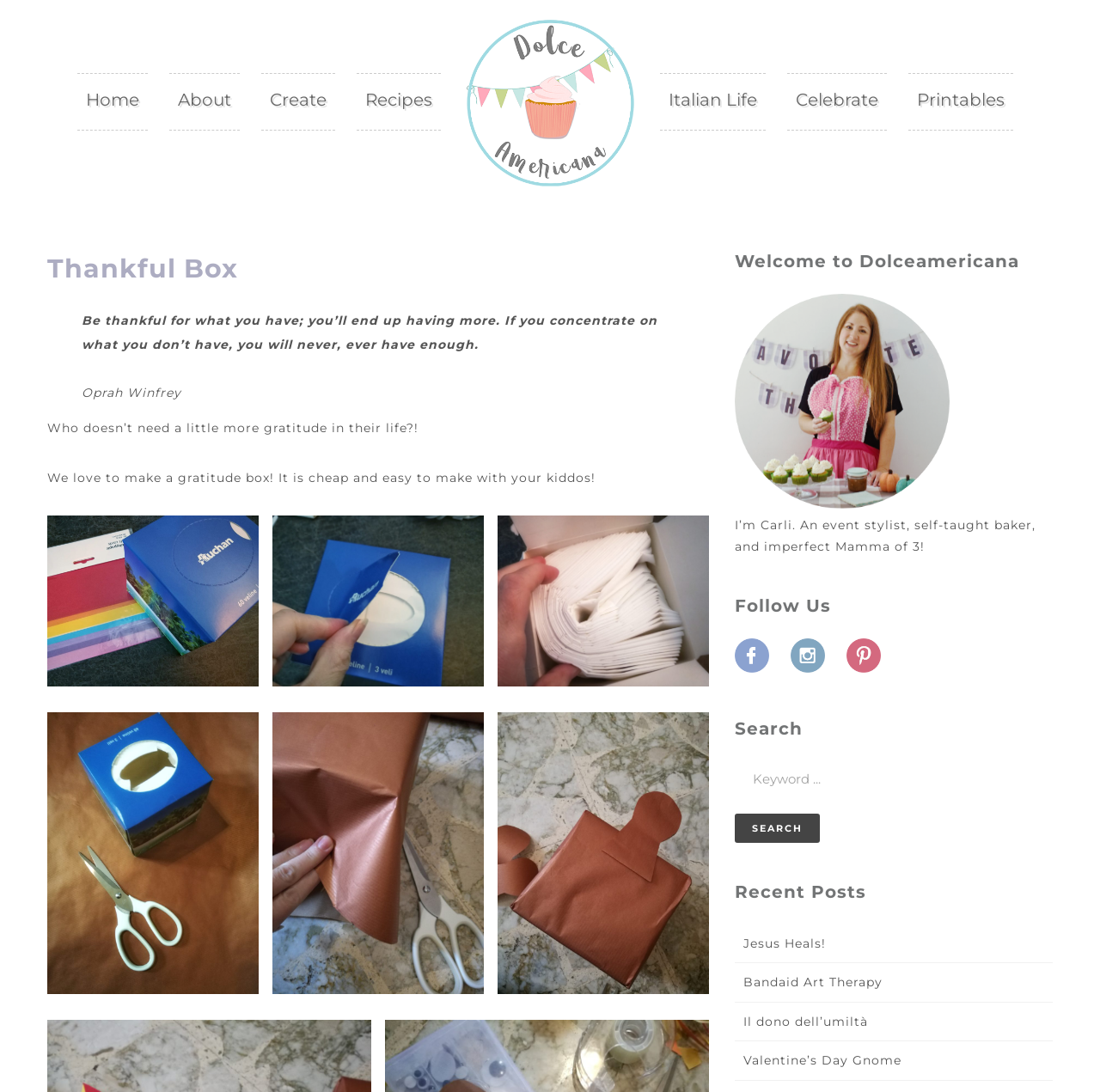Specify the bounding box coordinates for the region that must be clicked to perform the given instruction: "Search for something".

[0.668, 0.697, 0.957, 0.771]